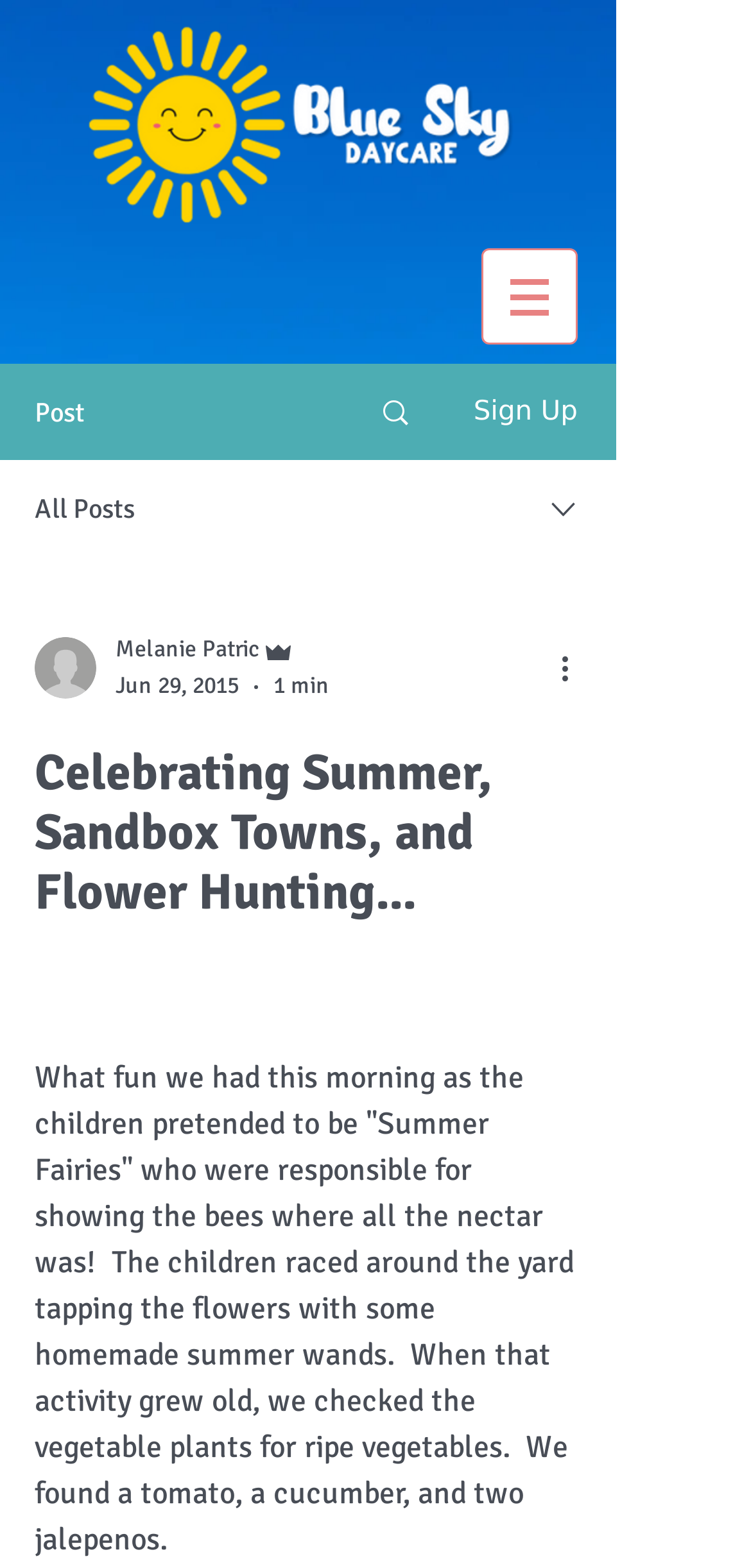Give a one-word or short phrase answer to this question: 
What is the date of the post?

Jun 29, 2015